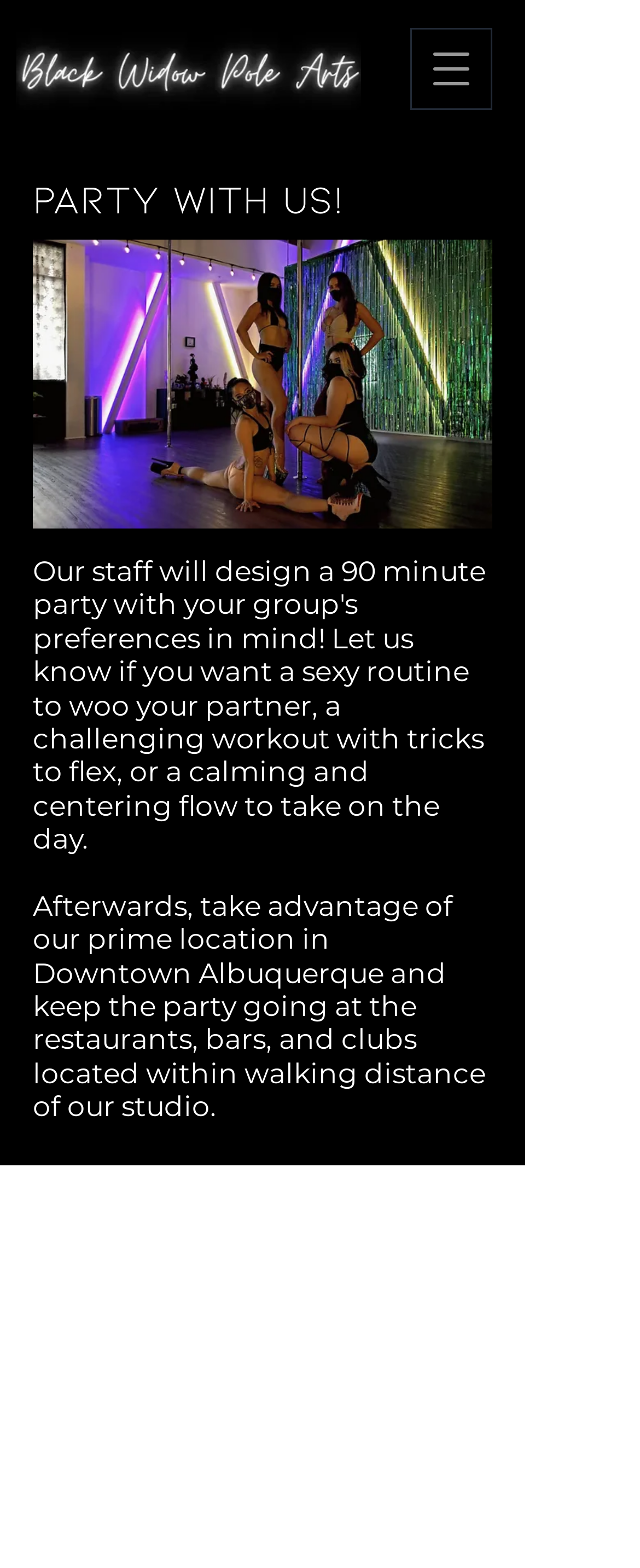Construct a comprehensive caption that outlines the webpage's structure and content.

The webpage is about booking a party at Black Widow Pole Arts. At the top right corner, there is a button to open a navigation menu. Below it, there is a link to an image, which is likely a logo or a banner. 

On the left side, there is a heading that reads "party with us!" followed by an image that takes up a significant portion of the page. The image is likely a promotional photo for the party venue.

Below the image, there is a paragraph of text that describes the benefits of having a party at the studio, including its prime location in Downtown Albuquerque, which allows guests to continue the party at nearby restaurants, bars, and clubs.

On the right side, there are several headings that outline the party packages and pricing. The first package is for 3-5 guests and costs $222. Each additional guest up to 5 costs $33. There are also two paragraphs of text that provide additional information about the pricing, including a note that the prices shown do not include tax and are subject to change according to New Mexico's Gross Receipts Tax.